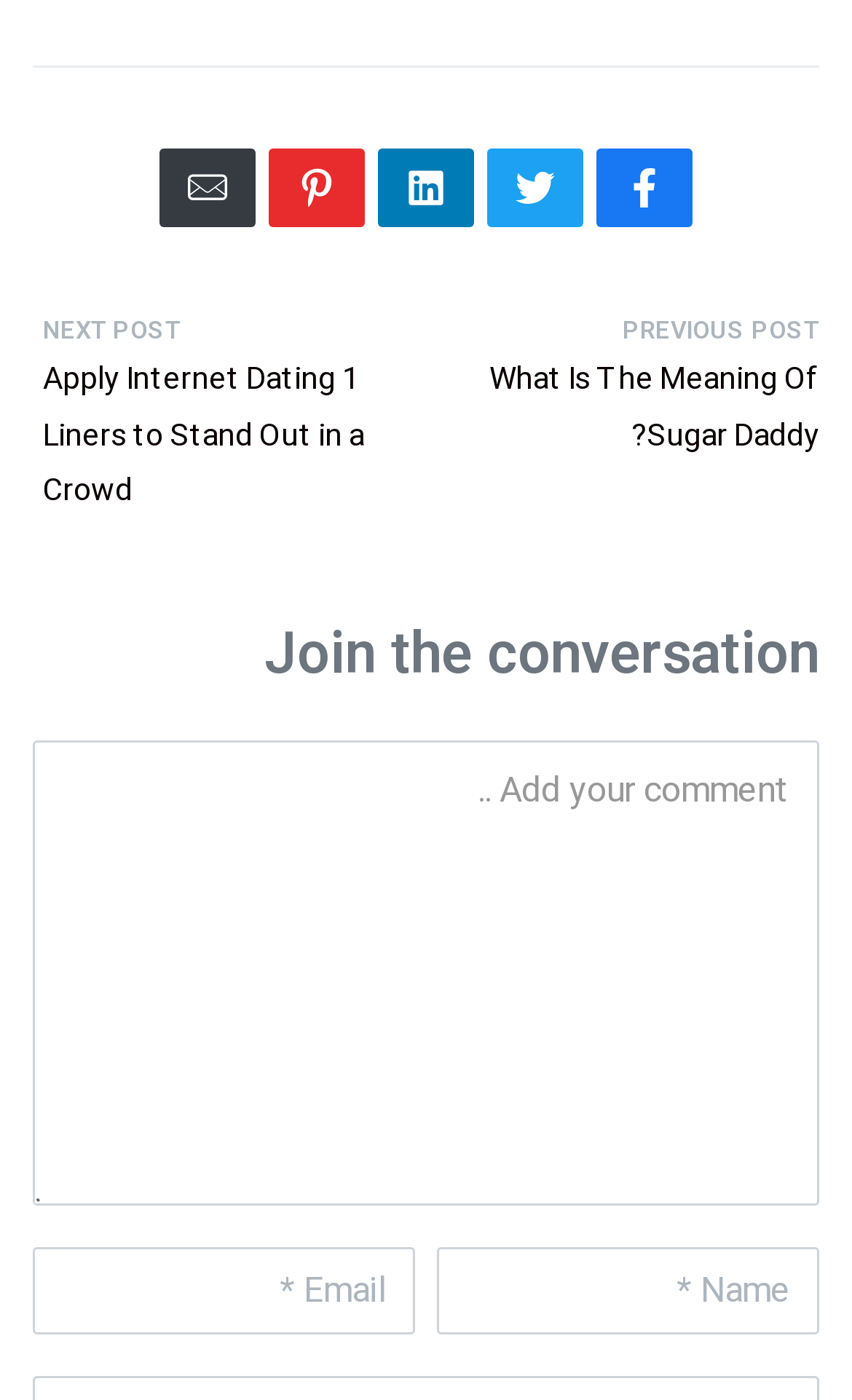What information is required to add a comment?
From the screenshot, provide a brief answer in one word or phrase.

Name and Email